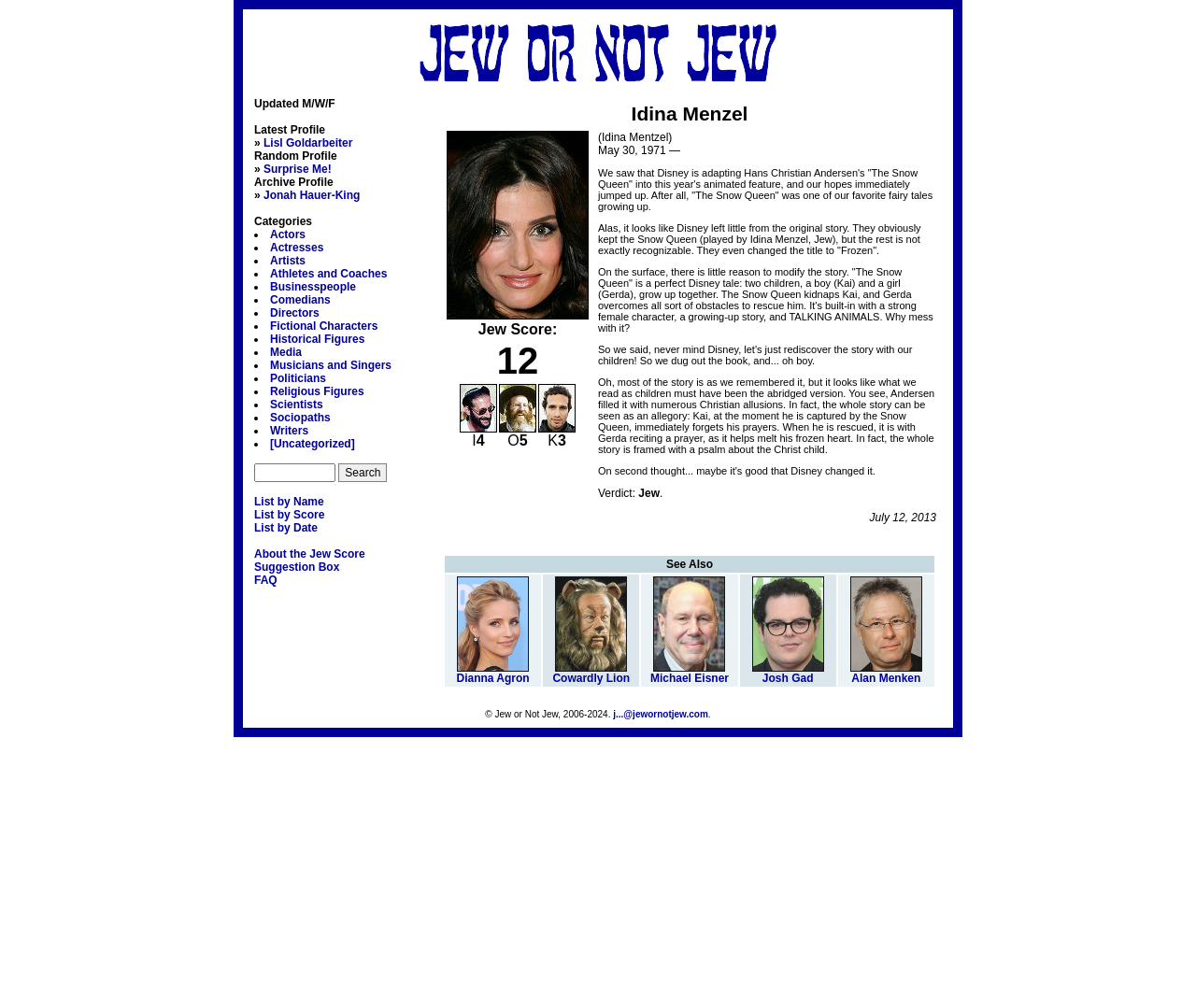Find the bounding box coordinates of the area that needs to be clicked in order to achieve the following instruction: "Visit the FAQ page". The coordinates should be specified as four float numbers between 0 and 1, i.e., [left, top, right, bottom].

[0.212, 0.569, 0.232, 0.582]